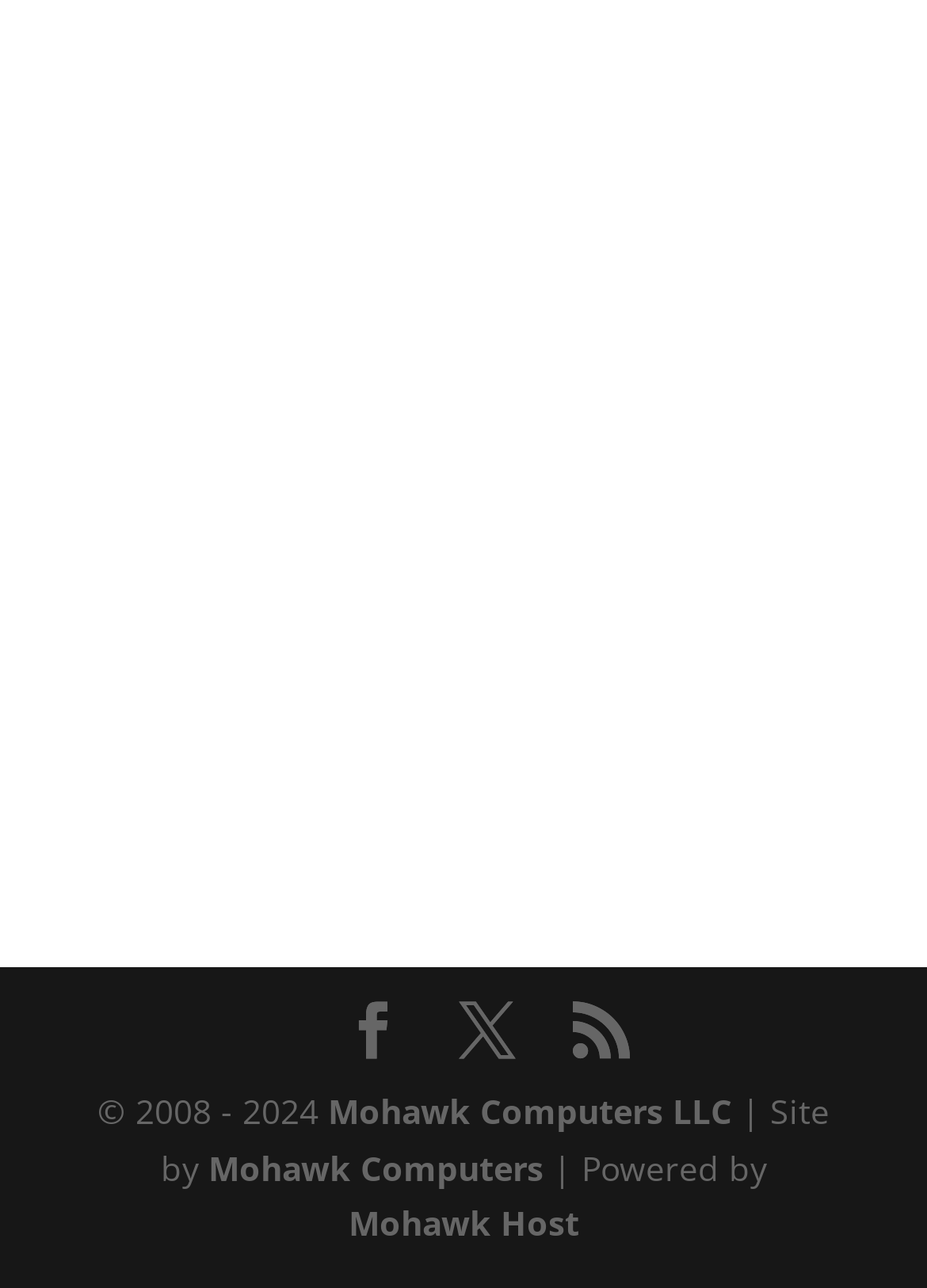Determine the bounding box coordinates of the clickable element necessary to fulfill the instruction: "Click the first icon". Provide the coordinates as four float numbers within the 0 to 1 range, i.e., [left, top, right, bottom].

[0.372, 0.779, 0.433, 0.824]